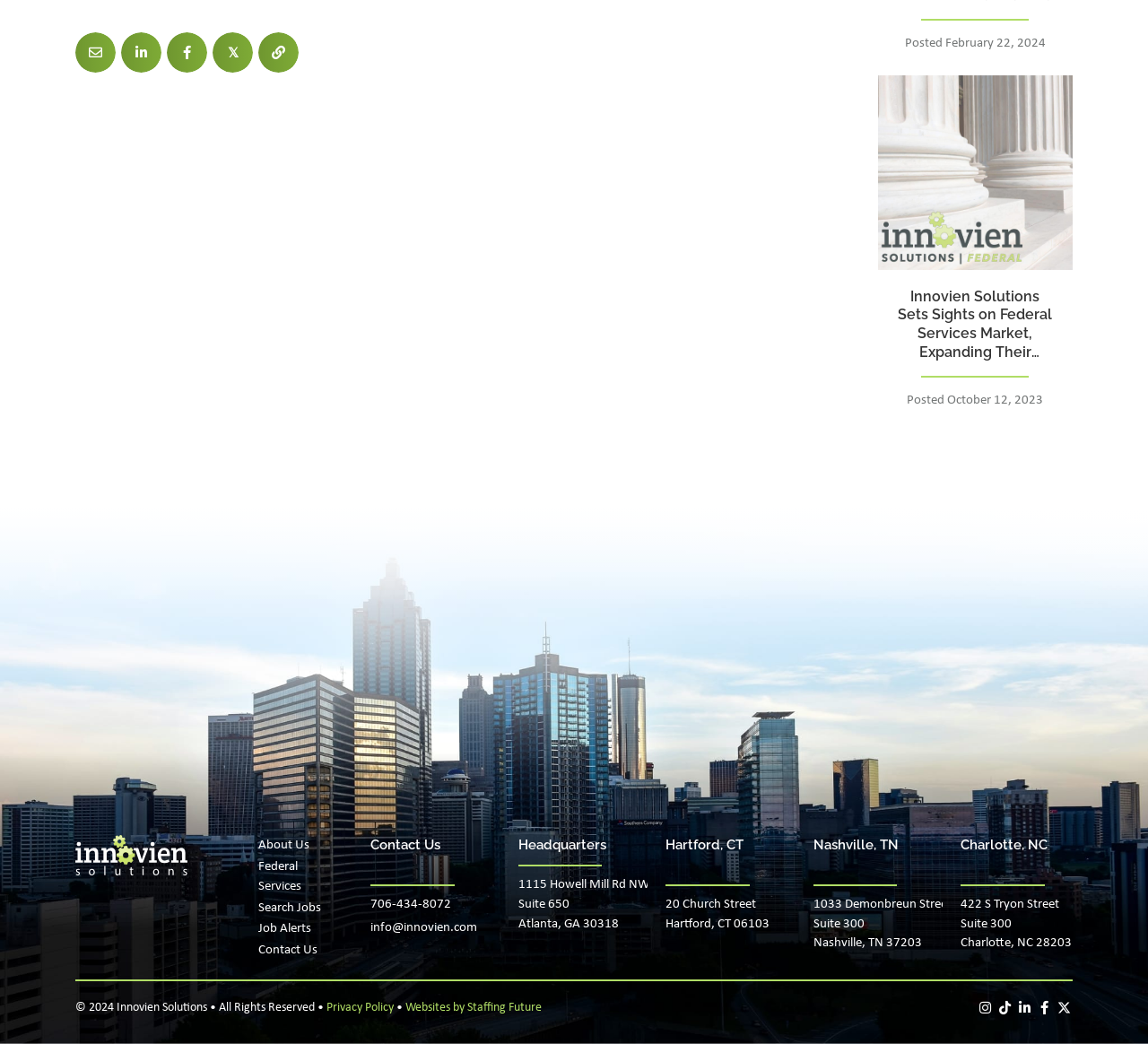Reply to the question with a single word or phrase:
How many footer menu columns are there?

6